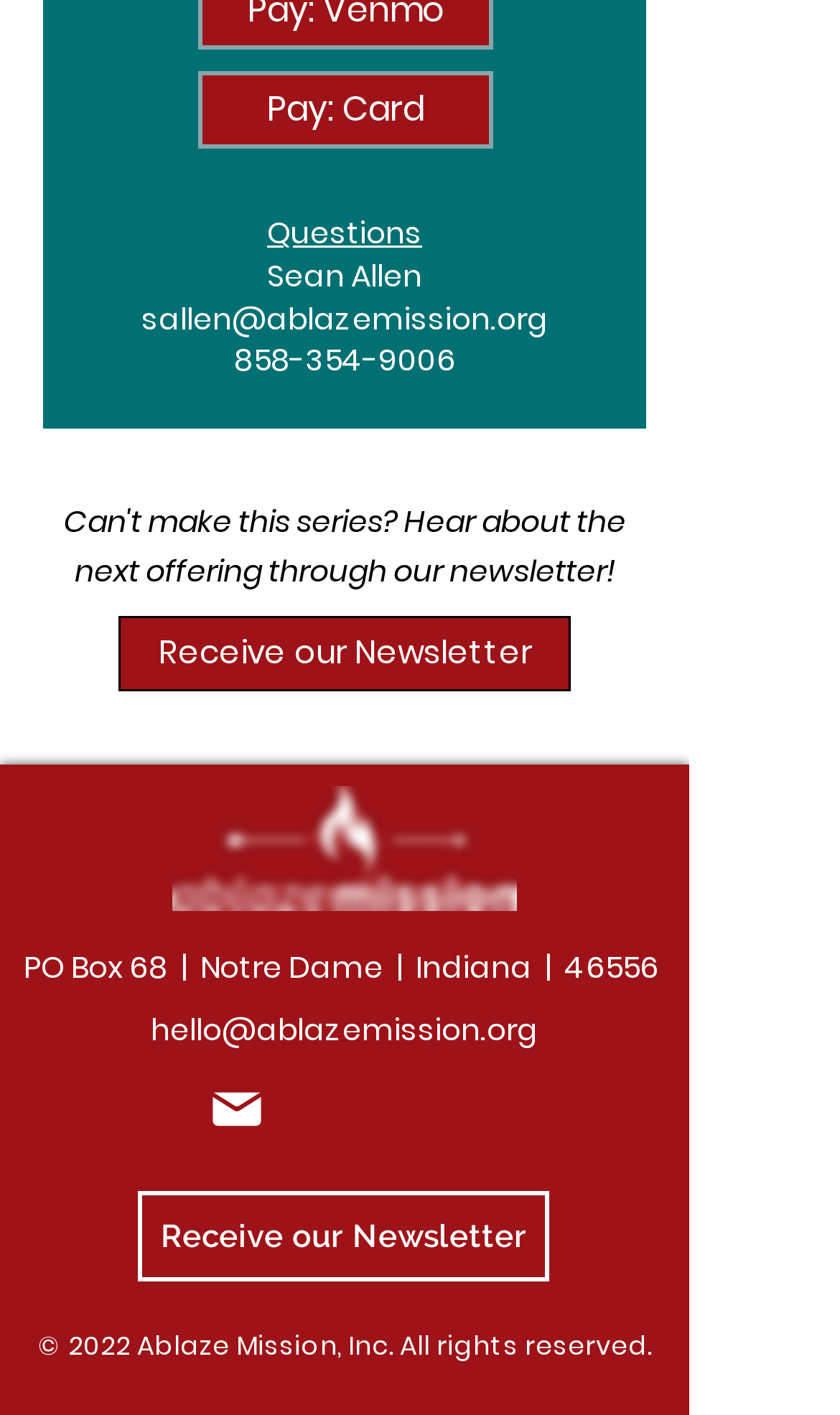Please identify the bounding box coordinates of the clickable region that I should interact with to perform the following instruction: "Click the link to contact Sean Allen". The coordinates should be expressed as four float numbers between 0 and 1, i.e., [left, top, right, bottom].

[0.168, 0.209, 0.653, 0.24]